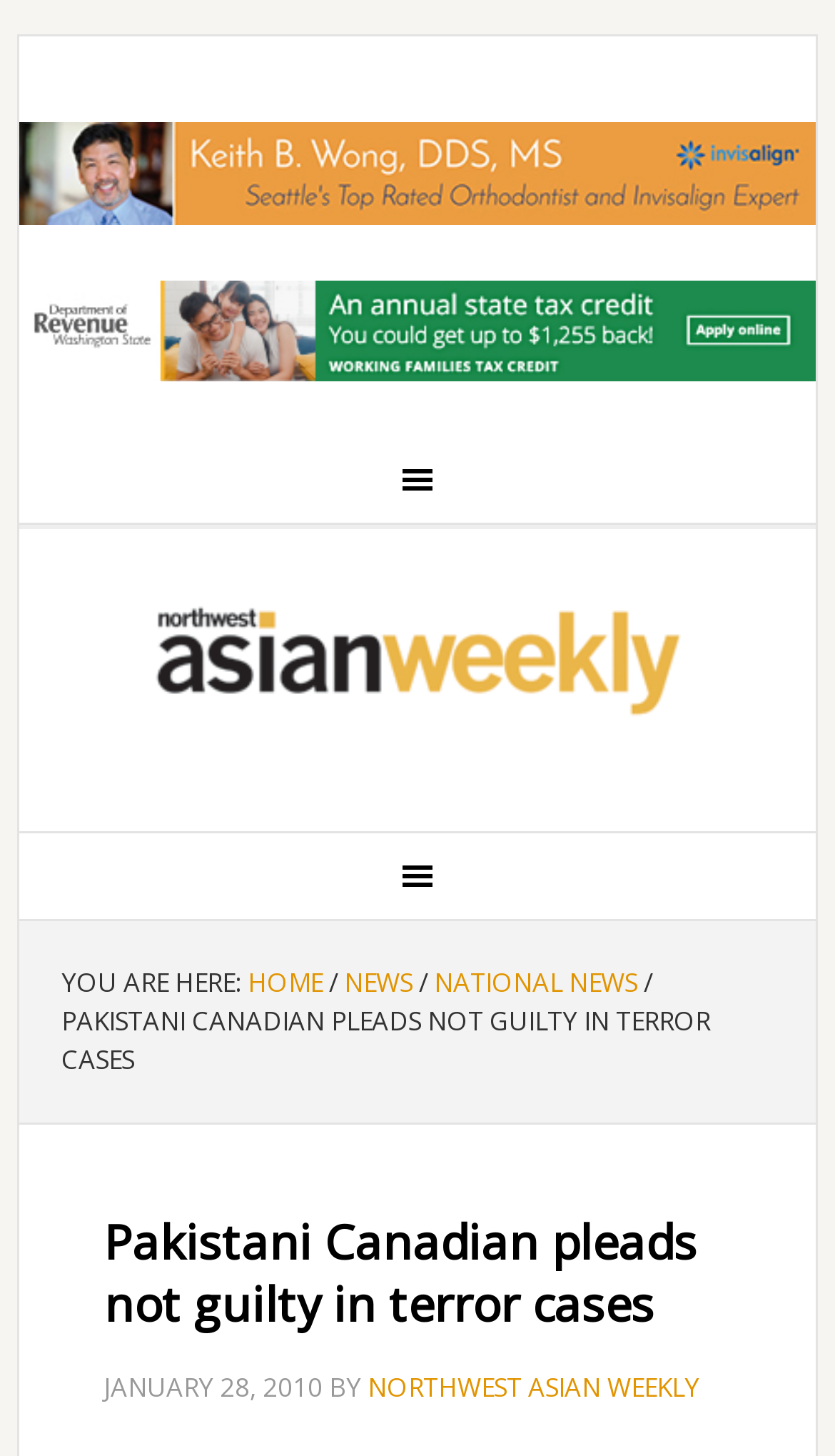Locate the UI element described as follows: "alt="ad_wong.jpg (468×60)"". Return the bounding box coordinates as four float numbers between 0 and 1 in the order [left, top, right, bottom].

[0.023, 0.123, 0.977, 0.156]